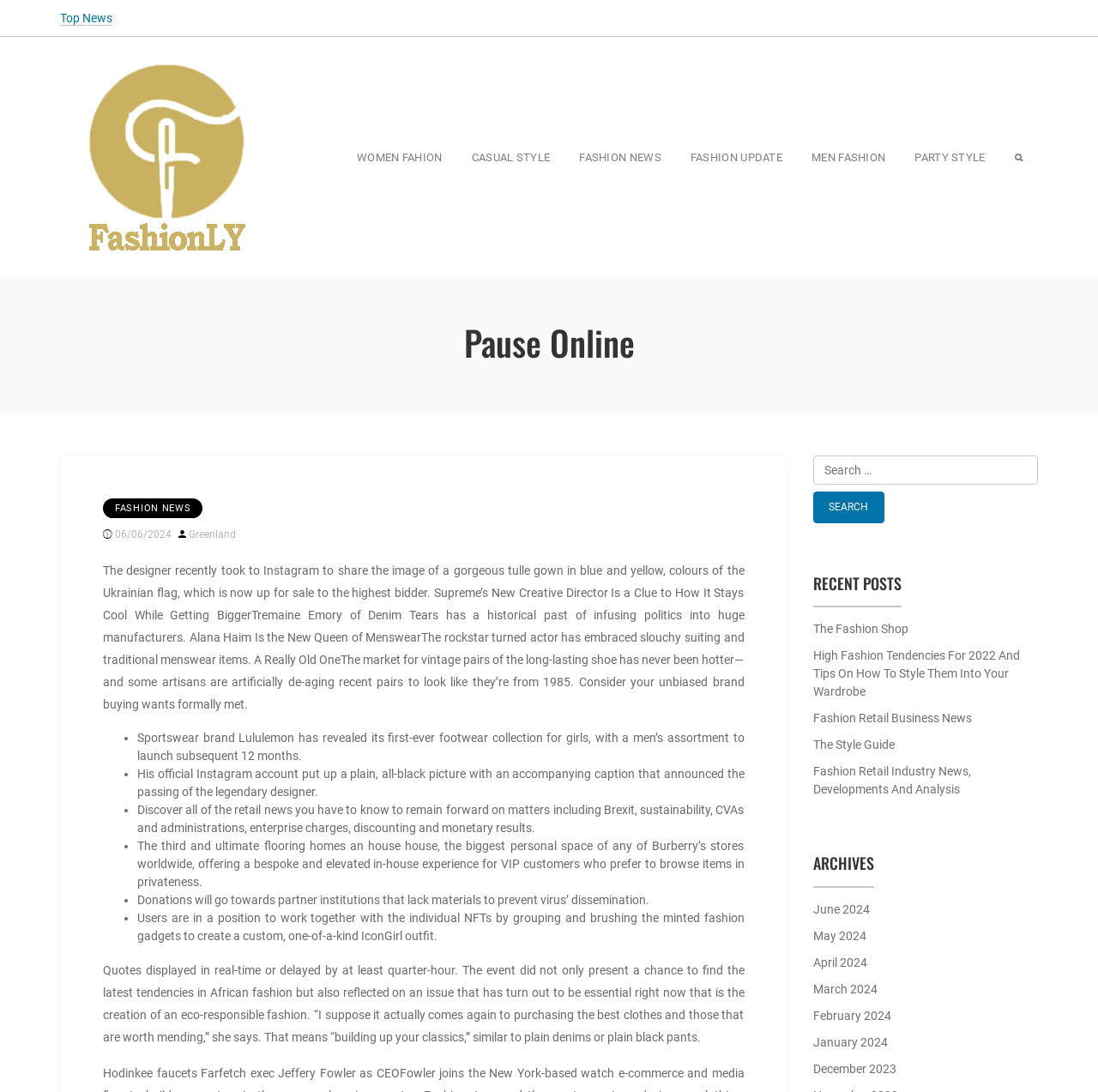Reply to the question below using a single word or brief phrase:
What is the main topic of this webpage?

Fashion